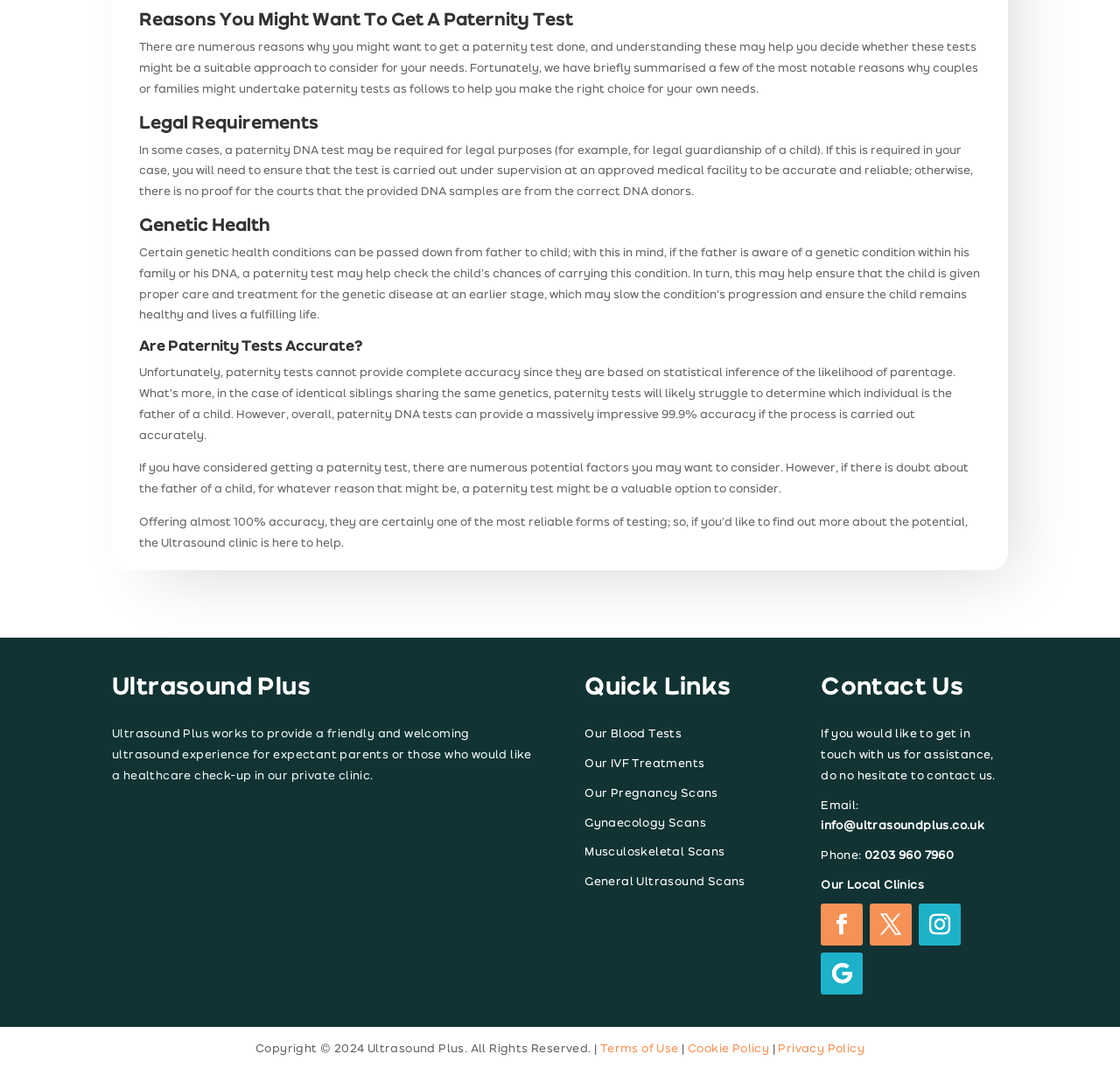Determine the bounding box coordinates for the area that should be clicked to carry out the following instruction: "Click on 'Our Blood Tests'".

[0.522, 0.679, 0.609, 0.693]